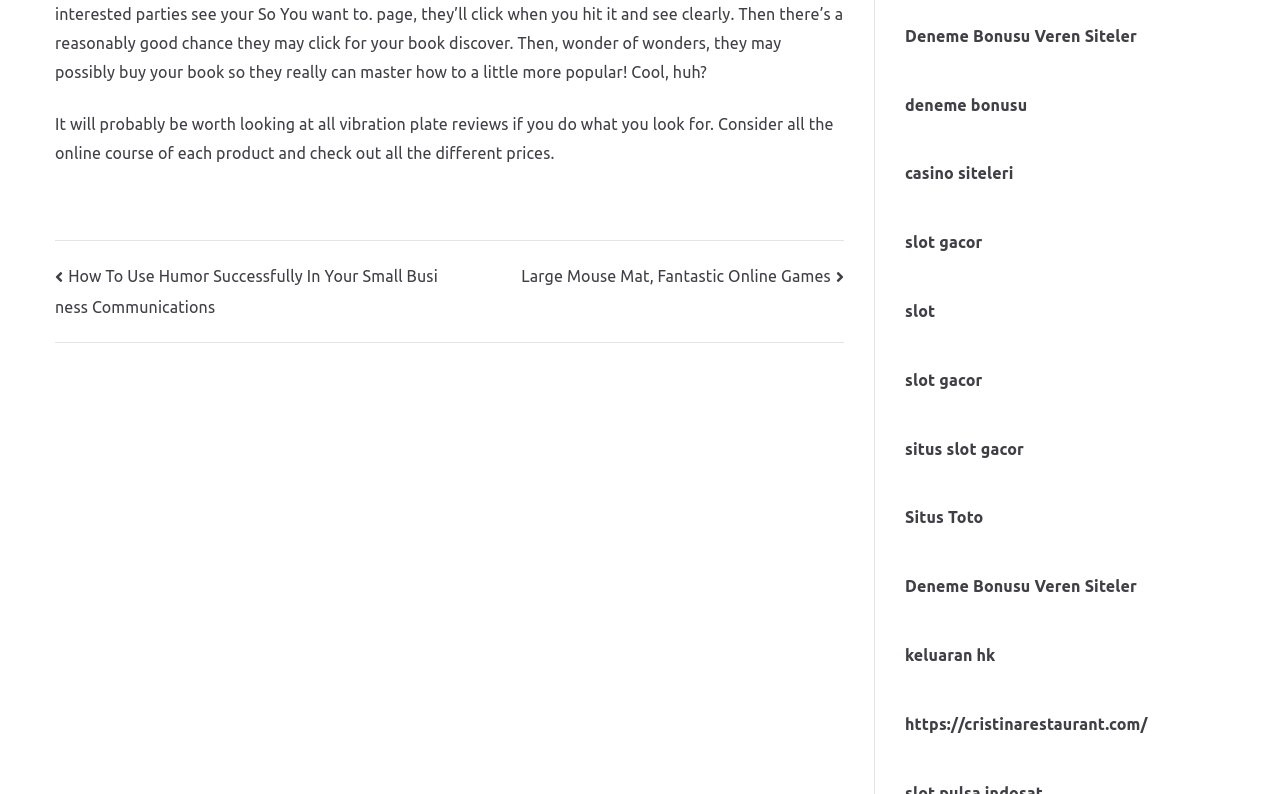Reply to the question with a single word or phrase:
How many links are there in the right-hand side section?

9